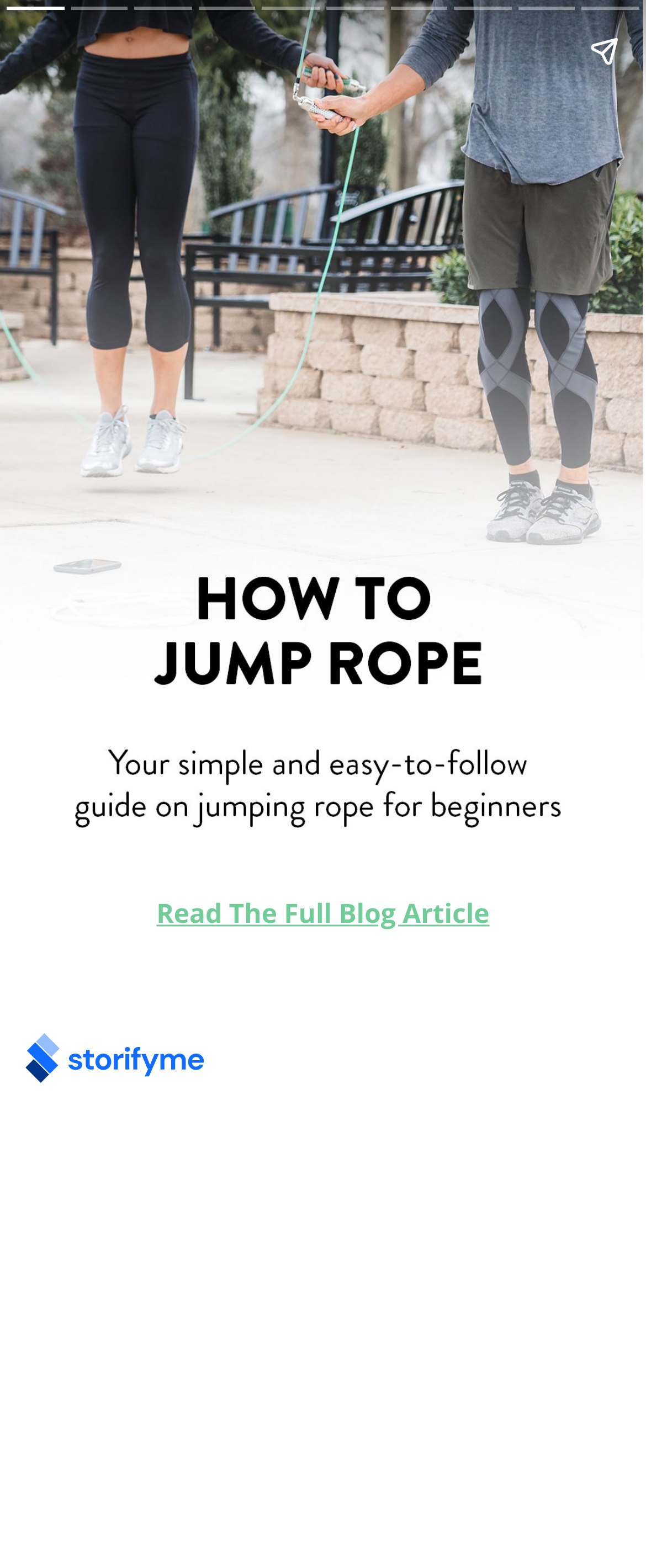How many slides are there in this guide?
Using the image as a reference, give an elaborate response to the question.

I found the region element with the text 'Slide 1 of 10', which implies that there are 10 slides in total.